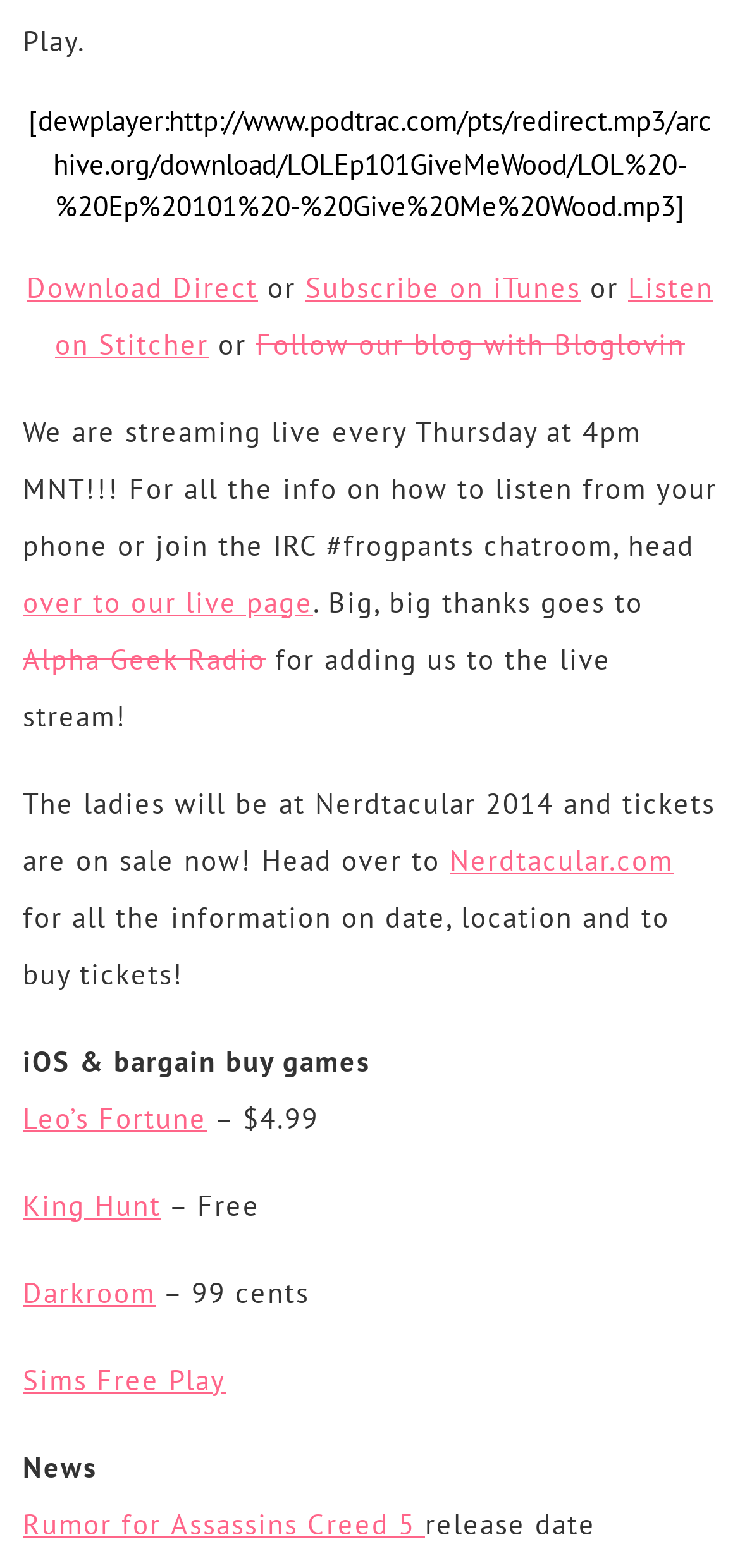From the screenshot, find the bounding box of the UI element matching this description: "Follow our blog with Bloglovin". Supply the bounding box coordinates in the form [left, top, right, bottom], each a float between 0 and 1.

[0.346, 0.207, 0.926, 0.23]